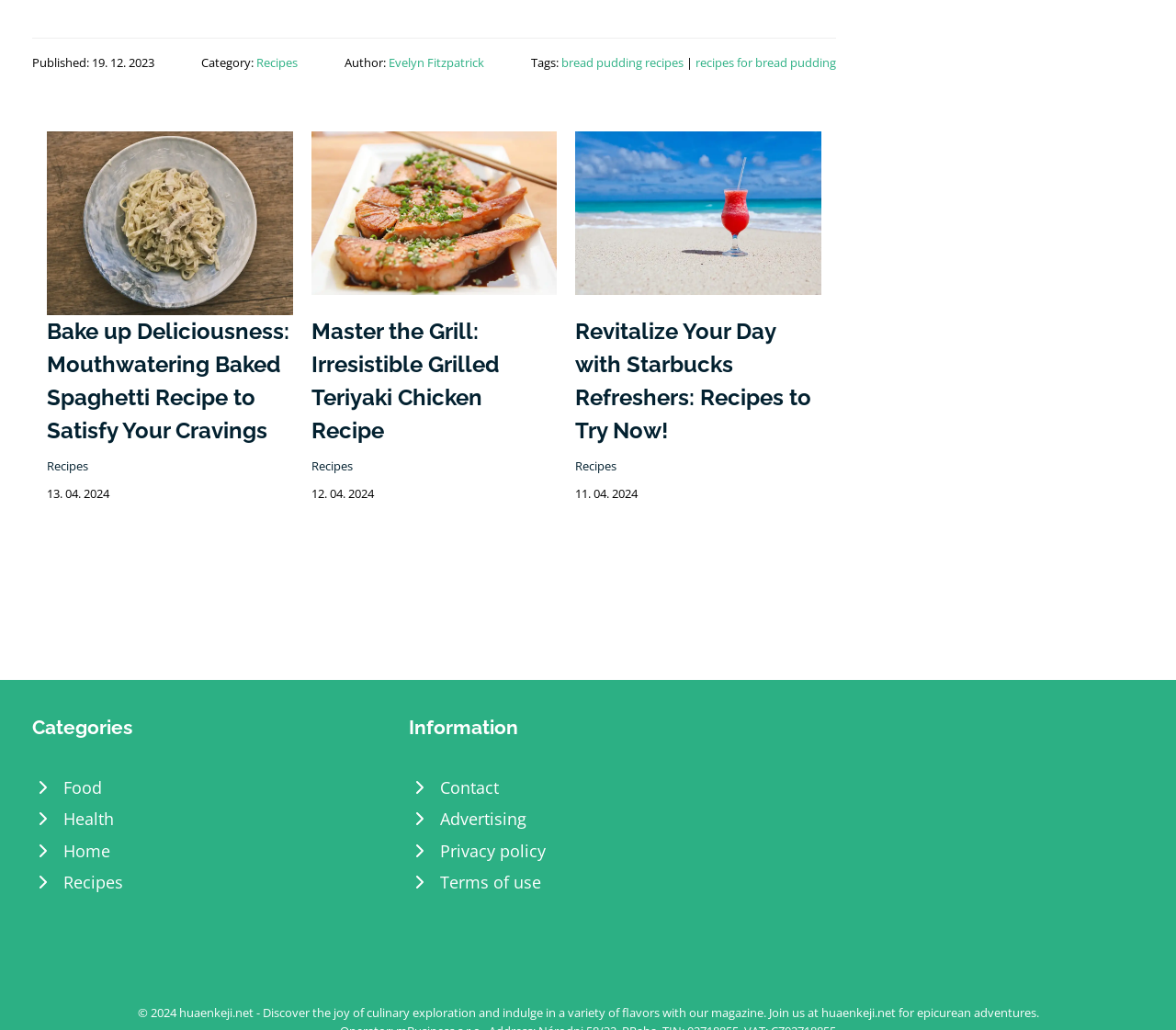What is the date of the second article?
Give a one-word or short phrase answer based on the image.

12. 04. 2024